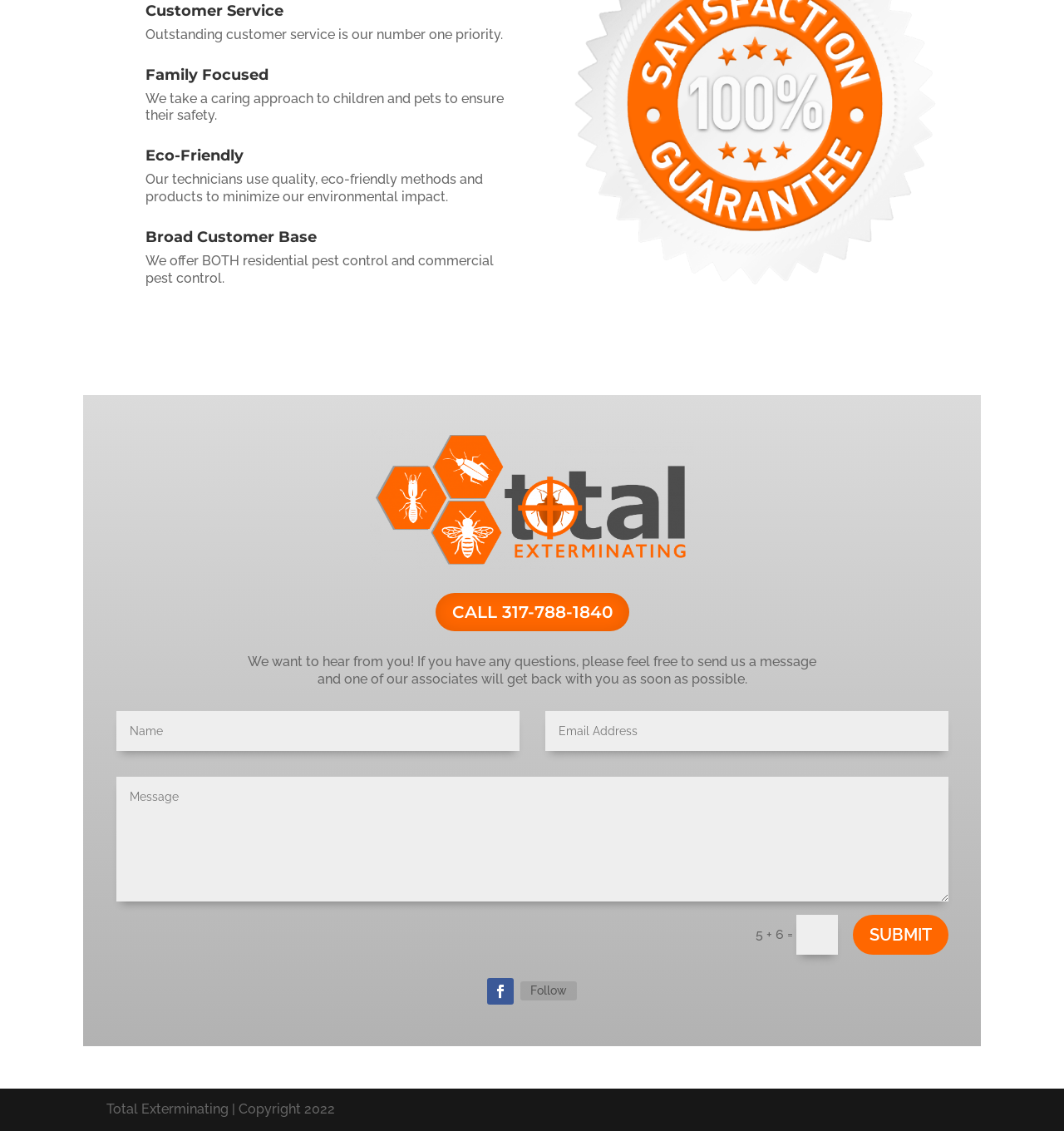Determine the bounding box coordinates of the element's region needed to click to follow the instruction: "Fill in the first text box". Provide these coordinates as four float numbers between 0 and 1, formatted as [left, top, right, bottom].

[0.109, 0.623, 0.488, 0.658]